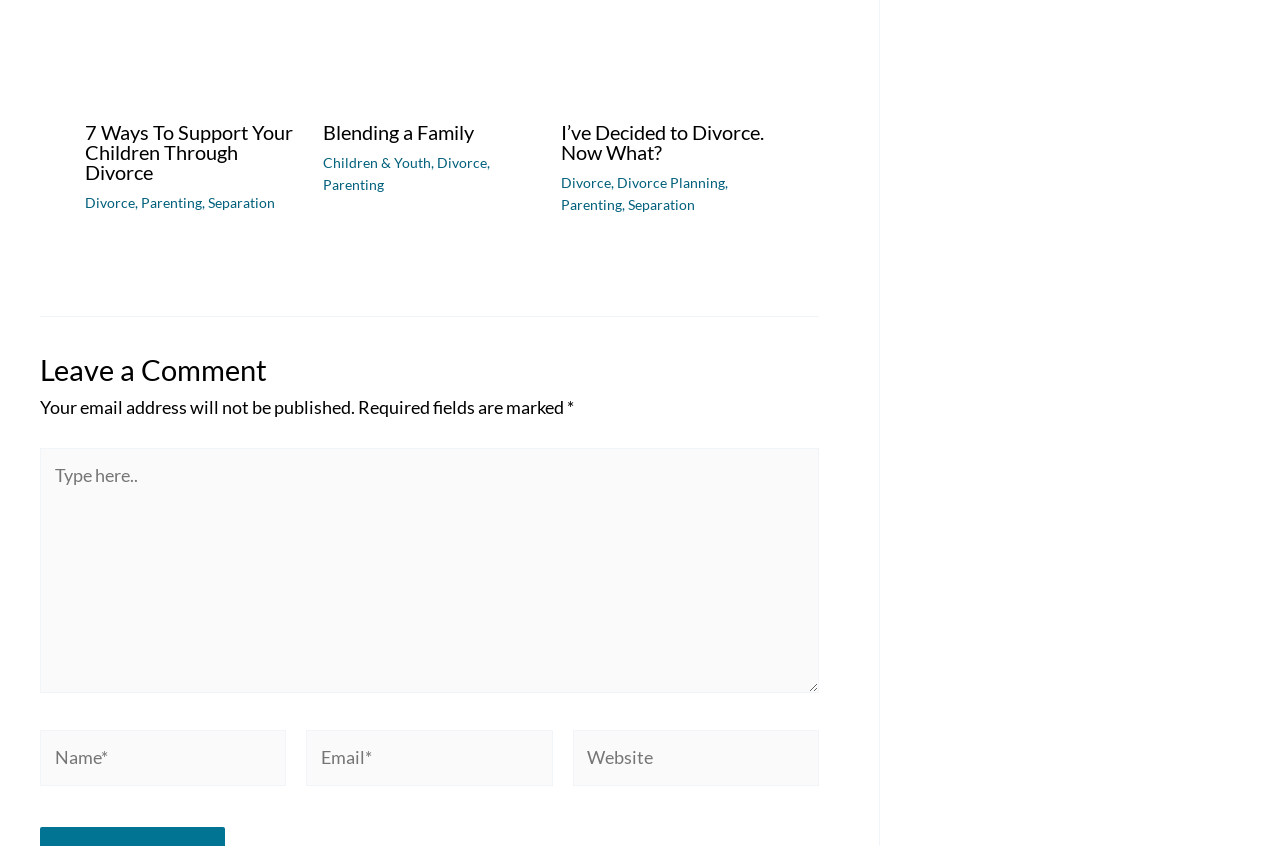Specify the bounding box coordinates of the element's region that should be clicked to achieve the following instruction: "Click on the link 'Blending a Family'". The bounding box coordinates consist of four float numbers between 0 and 1, in the format [left, top, right, bottom].

[0.252, 0.142, 0.37, 0.17]